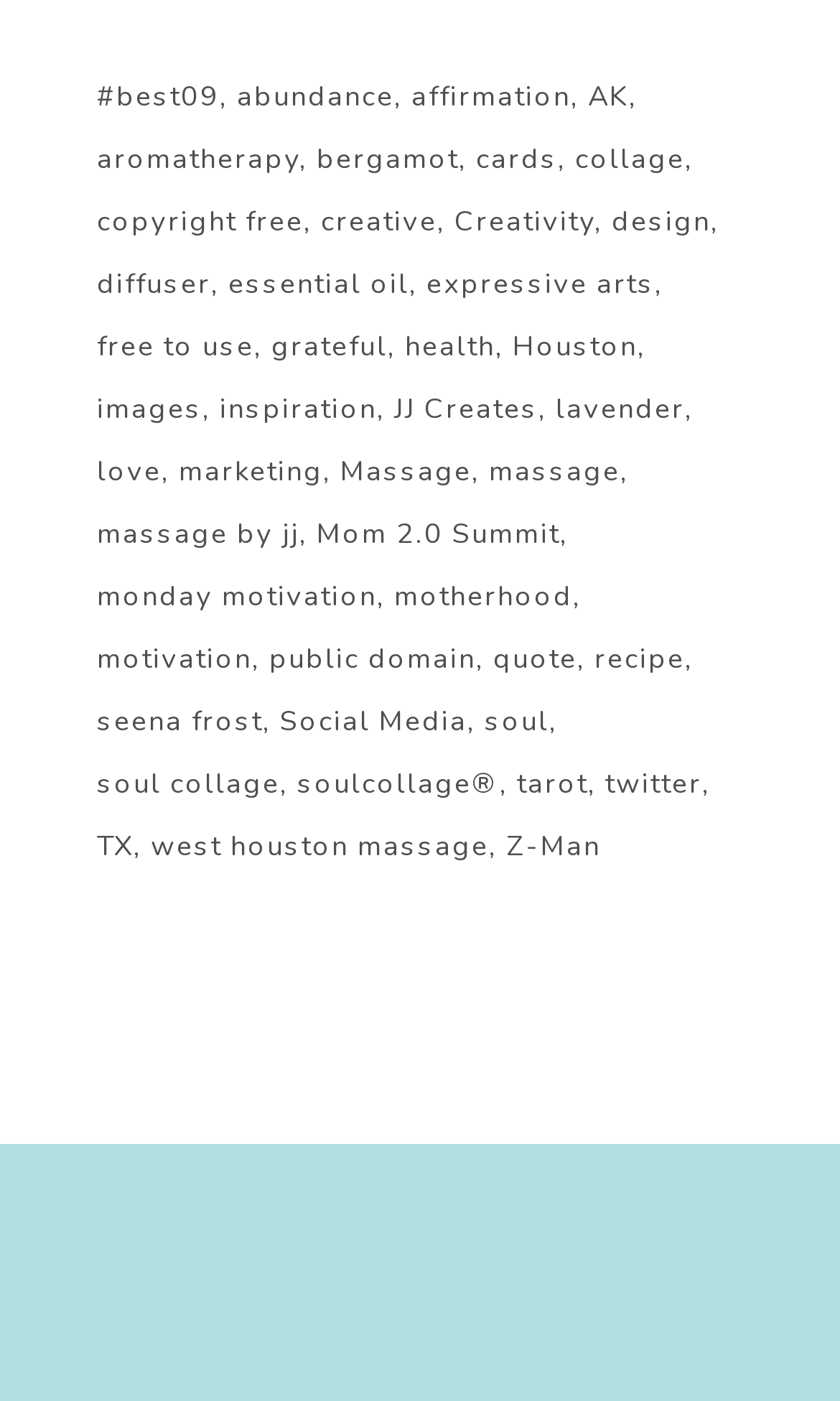What is the location with the most items? Based on the image, give a response in one word or a short phrase.

Houston